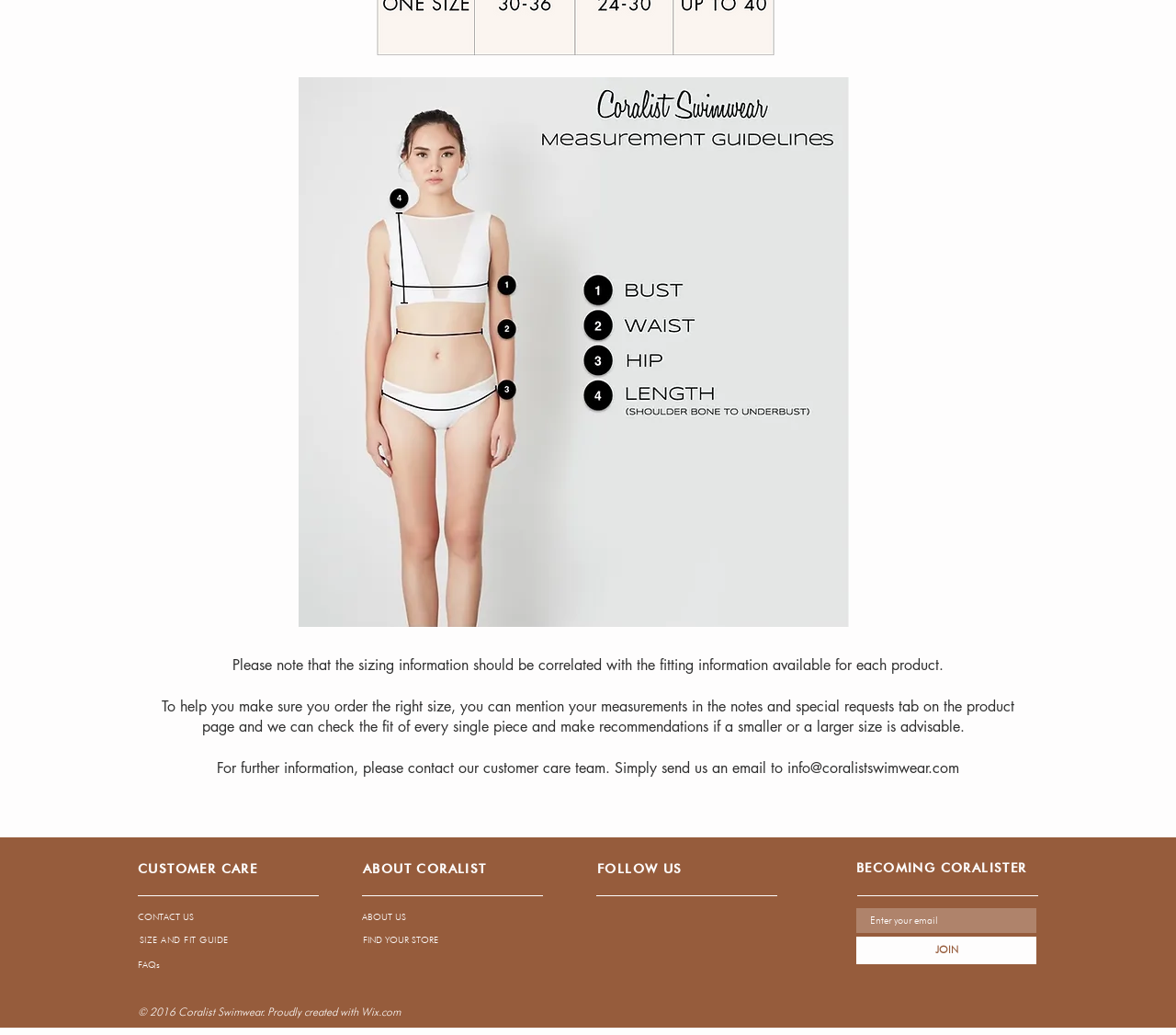Find the bounding box coordinates for the UI element whose description is: "ABOUT US". The coordinates should be four float numbers between 0 and 1, in the format [left, top, right, bottom].

[0.308, 0.878, 0.433, 0.892]